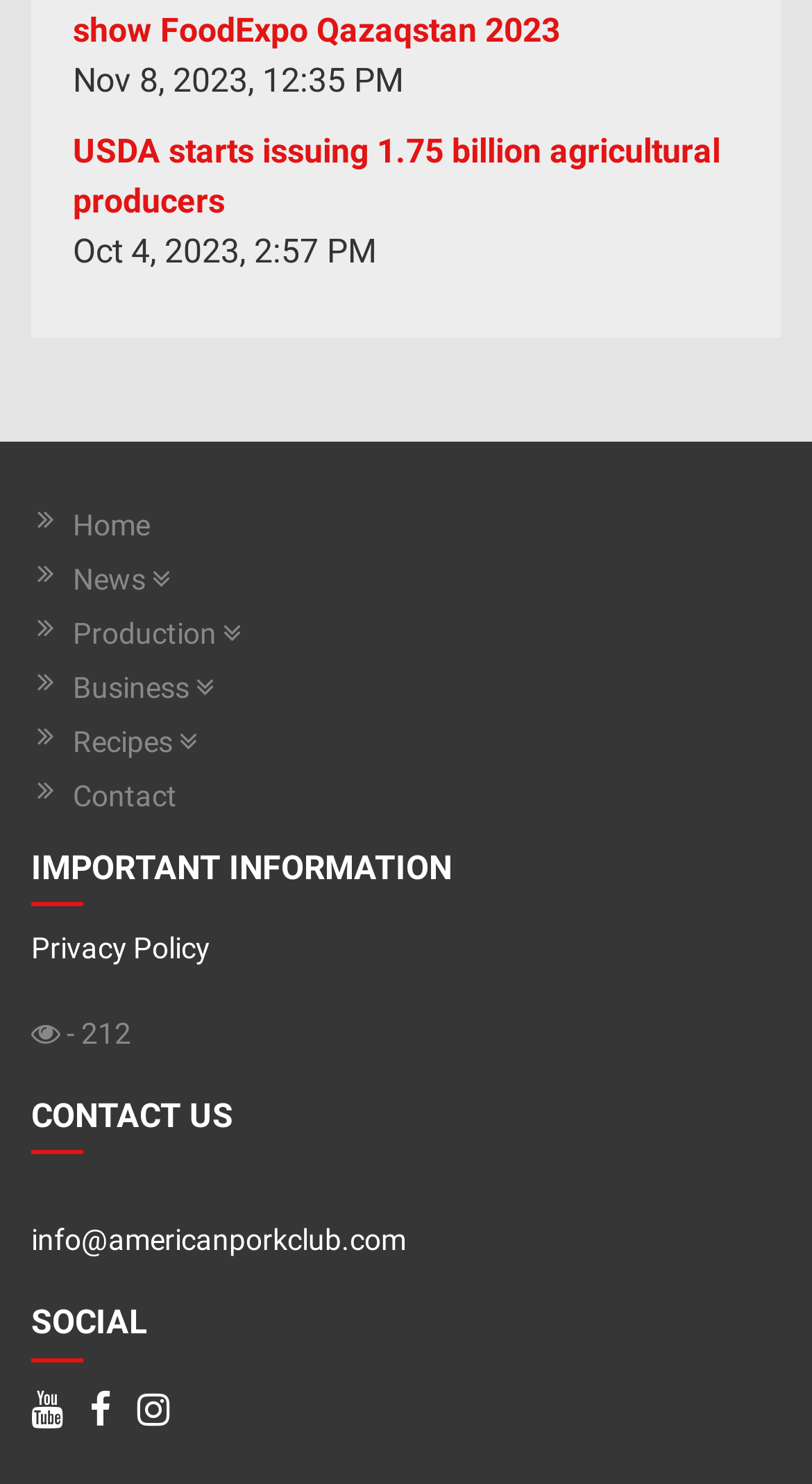Specify the bounding box coordinates of the area to click in order to follow the given instruction: "go to home page."

[0.09, 0.34, 0.962, 0.37]